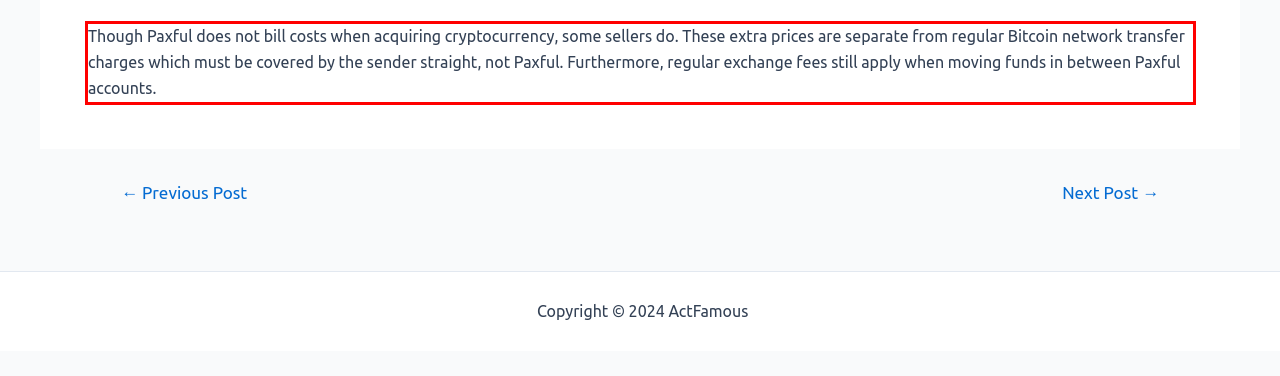You have a webpage screenshot with a red rectangle surrounding a UI element. Extract the text content from within this red bounding box.

Though Paxful does not bill costs when acquiring cryptocurrency, some sellers do. These extra prices are separate from regular Bitcoin network transfer charges which must be covered by the sender straight, not Paxful. Furthermore, regular exchange fees still apply when moving funds in between Paxful accounts.